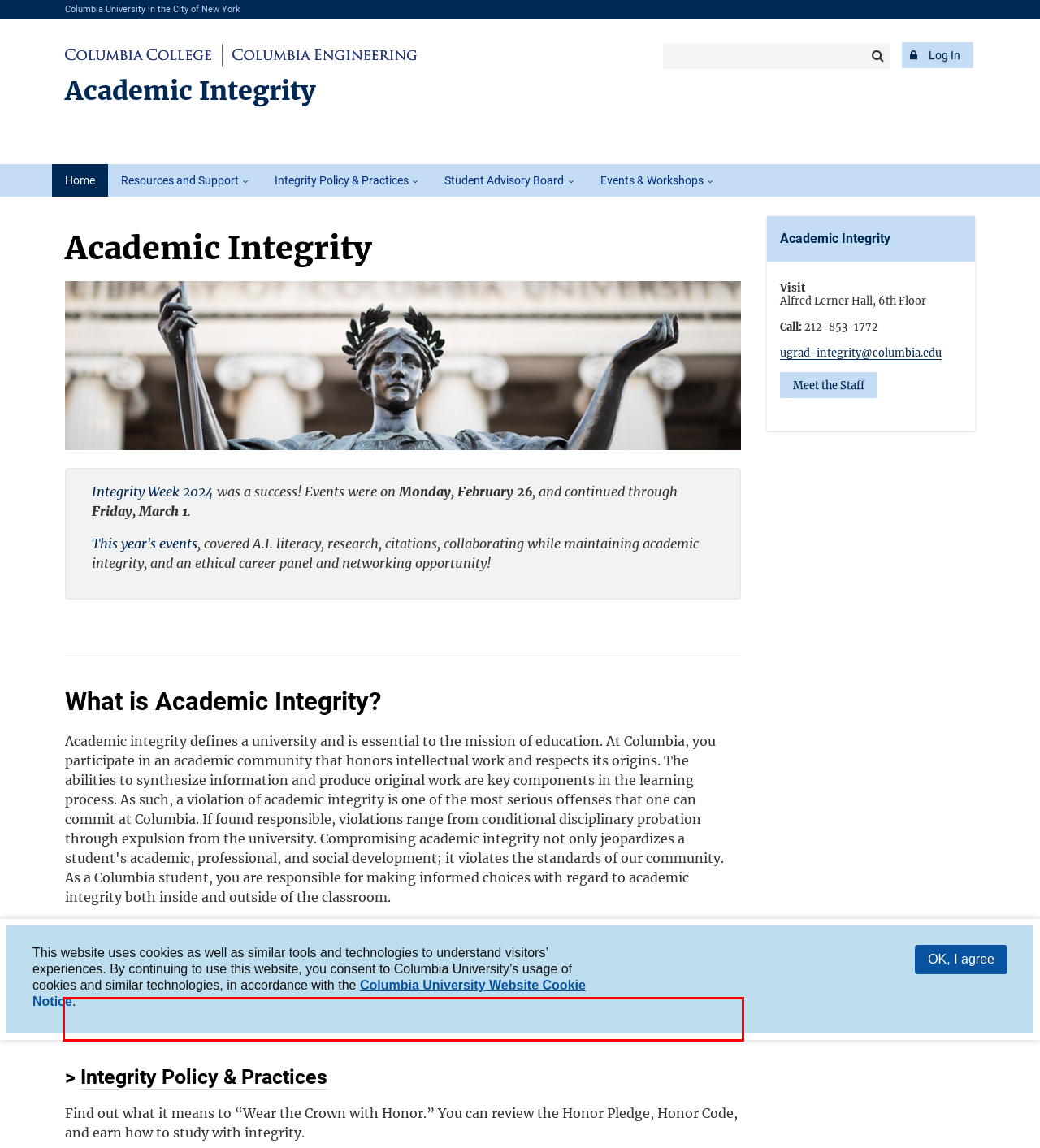You are presented with a webpage screenshot featuring a red bounding box. Perform OCR on the text inside the red bounding box and extract the content.

Learn more about policies that uphold integrity, academic support, study tools, citing sources, maintaining honesty in academic work, research support, and evaluating sources.